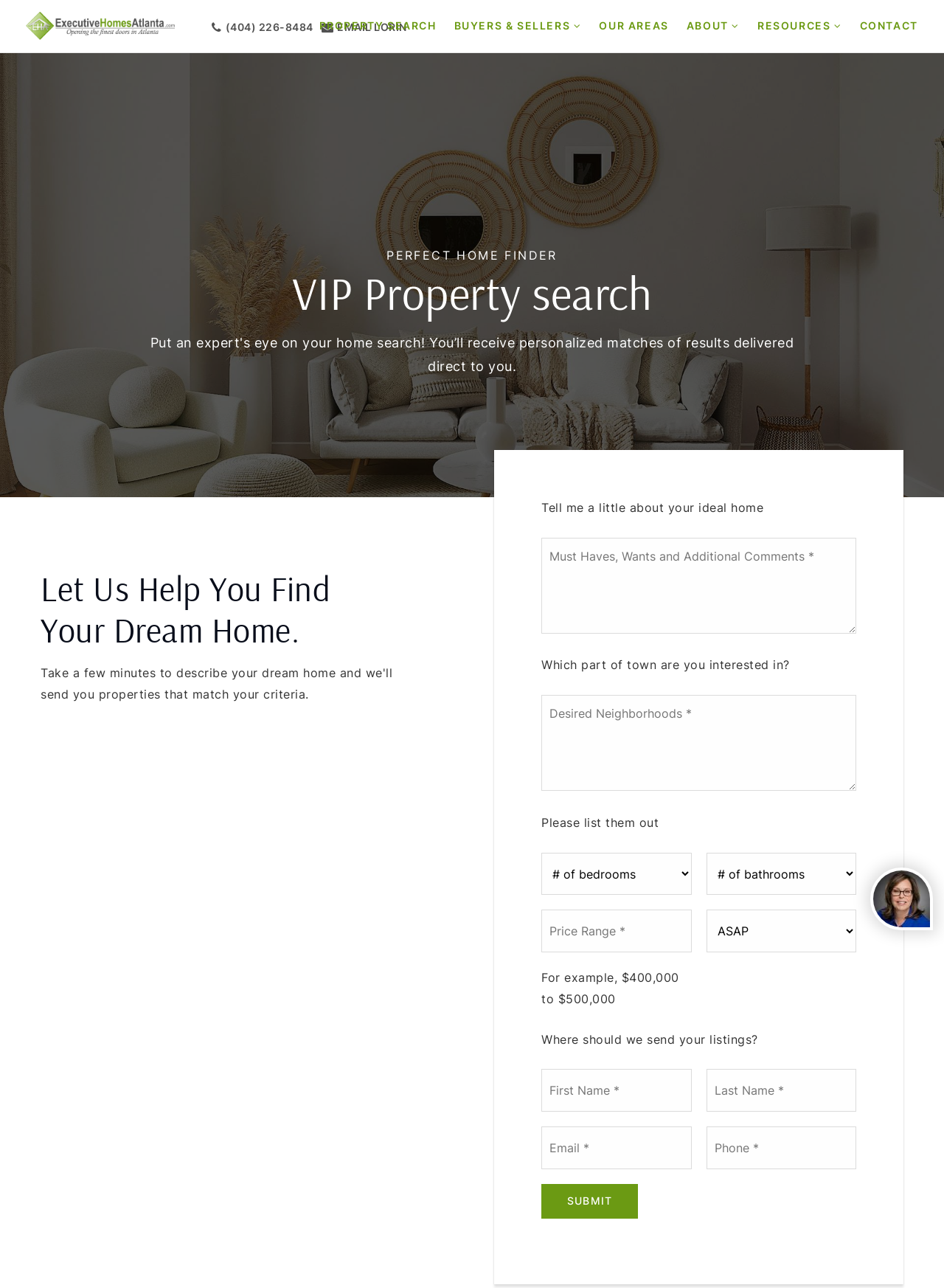Locate the bounding box coordinates of the UI element described by: "name="email_address" placeholder="Email *"". Provide the coordinates as four float numbers between 0 and 1, formatted as [left, top, right, bottom].

[0.573, 0.875, 0.732, 0.908]